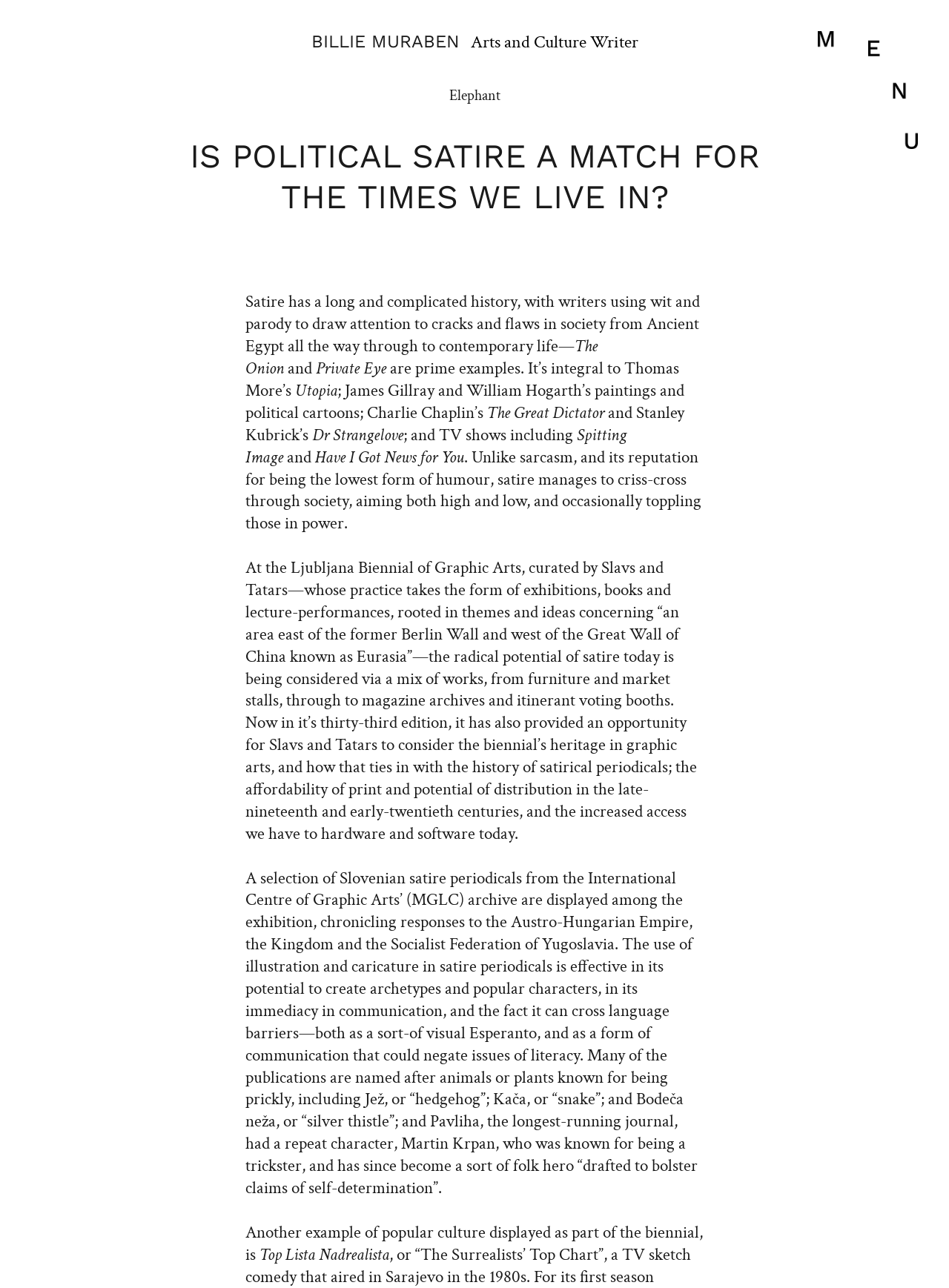Generate a comprehensive description of the webpage.

This webpage is an article about the relevance of political satire in today's society. At the top, there is a link to the author, Billie Muraben, who is an Arts and Culture Writer. Next to the author's name, there is a button with no text. 

Below the author's information, there is a large heading that reads "Elephant IS POLITICAL SATIRE A MATCH FOR THE TIMES WE LIVE IN?" followed by a lengthy paragraph of text that discusses the history of satire, from Ancient Egypt to contemporary life. The text mentions examples of satire, including The Onion, Private Eye, and the works of Thomas More, James Gillray, and William Hogarth.

The article continues with more paragraphs of text, discussing the power of satire to critique society and its ability to cross language barriers through the use of illustration and caricature. There are also references to specific examples of satire, such as the Slovenian satire periodicals on display at the Ljubljana Biennial of Graphic Arts, which chronicle responses to the Austro-Hungarian Empire and the Socialist Federation of Yugoslavia. 

The article also mentions the longest-running journal, Pavliha, which had a repeat character, Martin Krpan, who was known for being a trickster and has since become a sort of folk hero. Finally, there is a mention of another example of popular culture, Top Lista Nadrealista, which is displayed as part of the biennial.